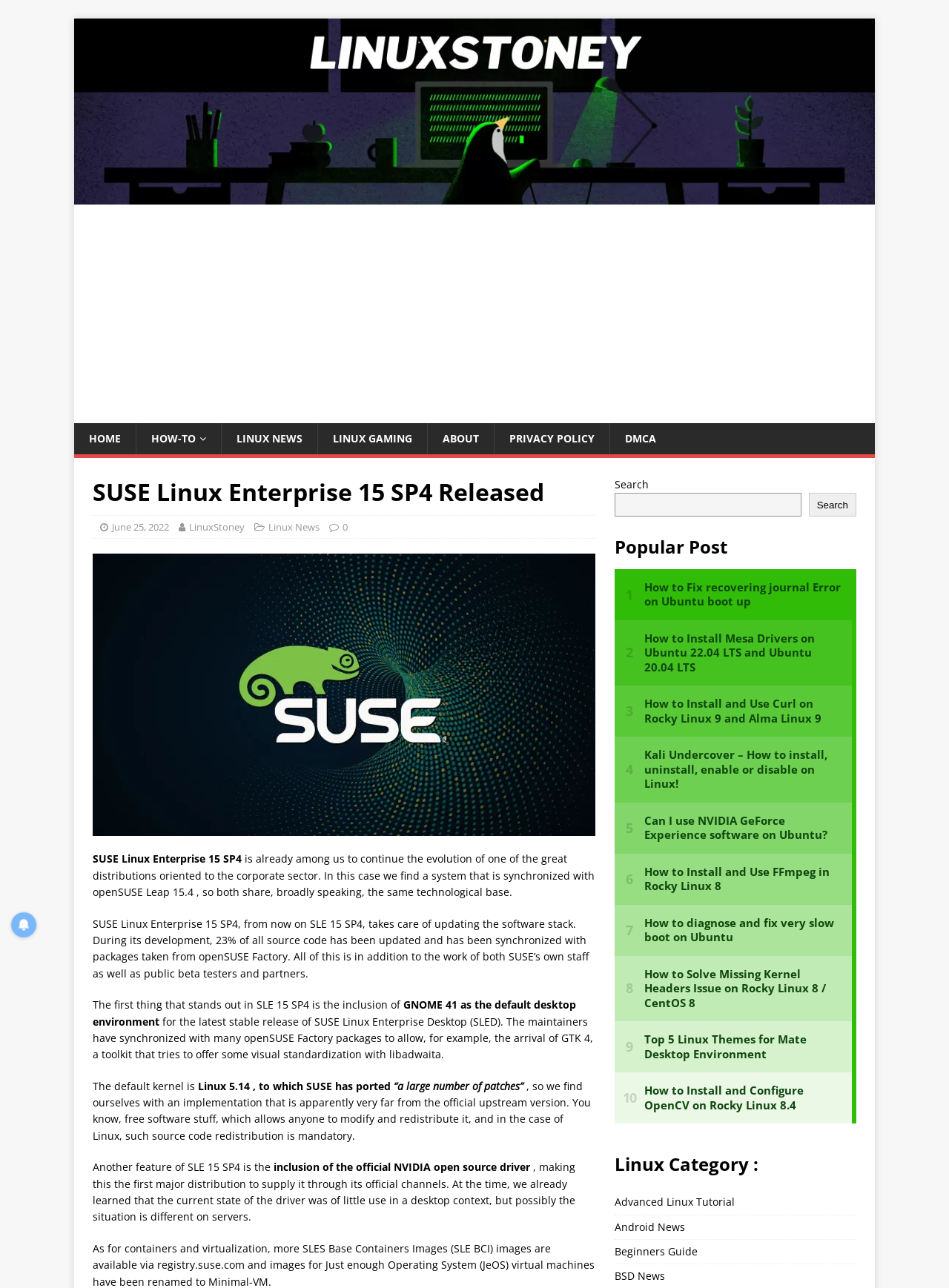Answer the question in a single word or phrase:
What is the name of the website?

LinuxStoney